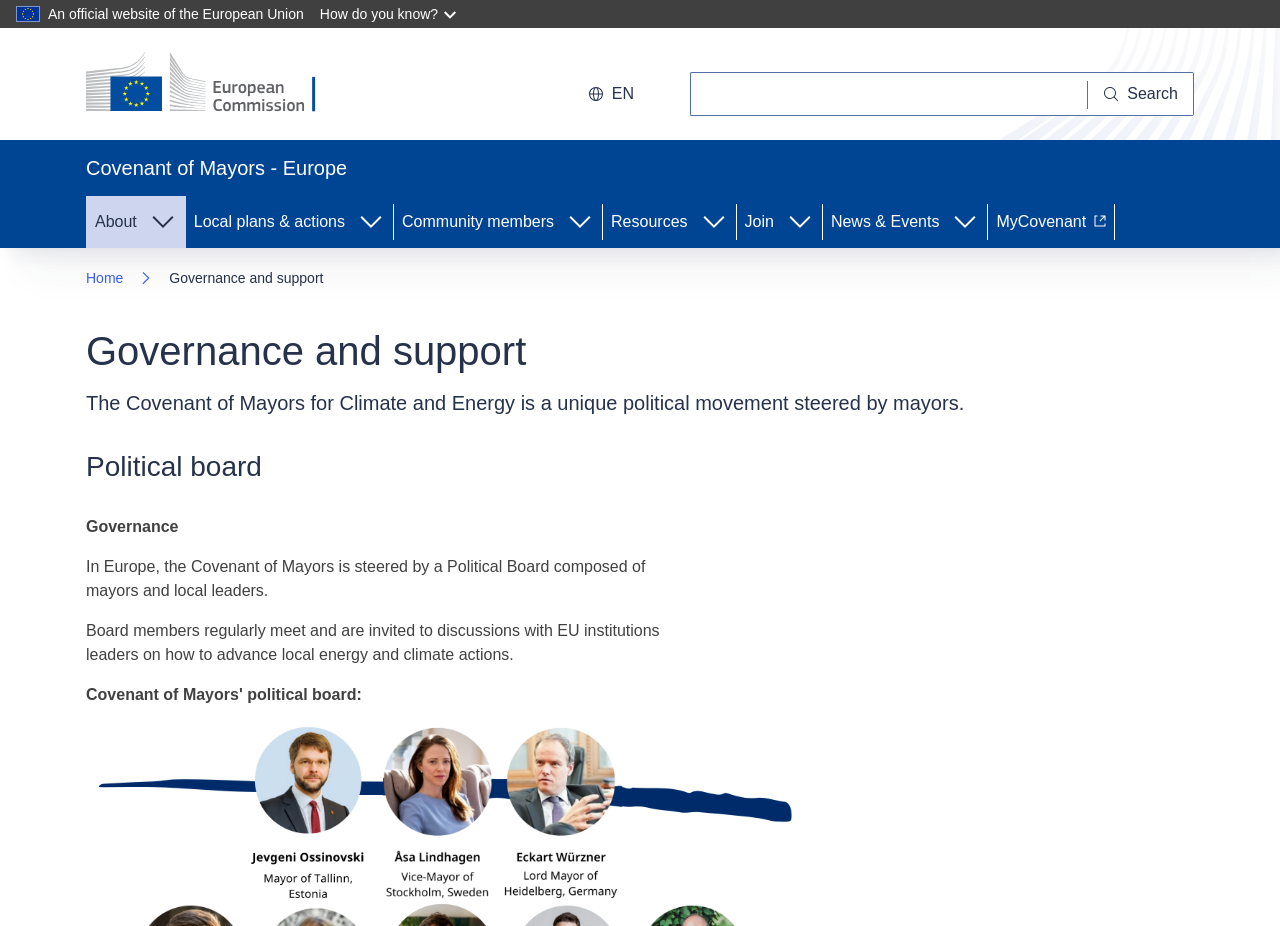Find the primary header on the webpage and provide its text.

Governance and support